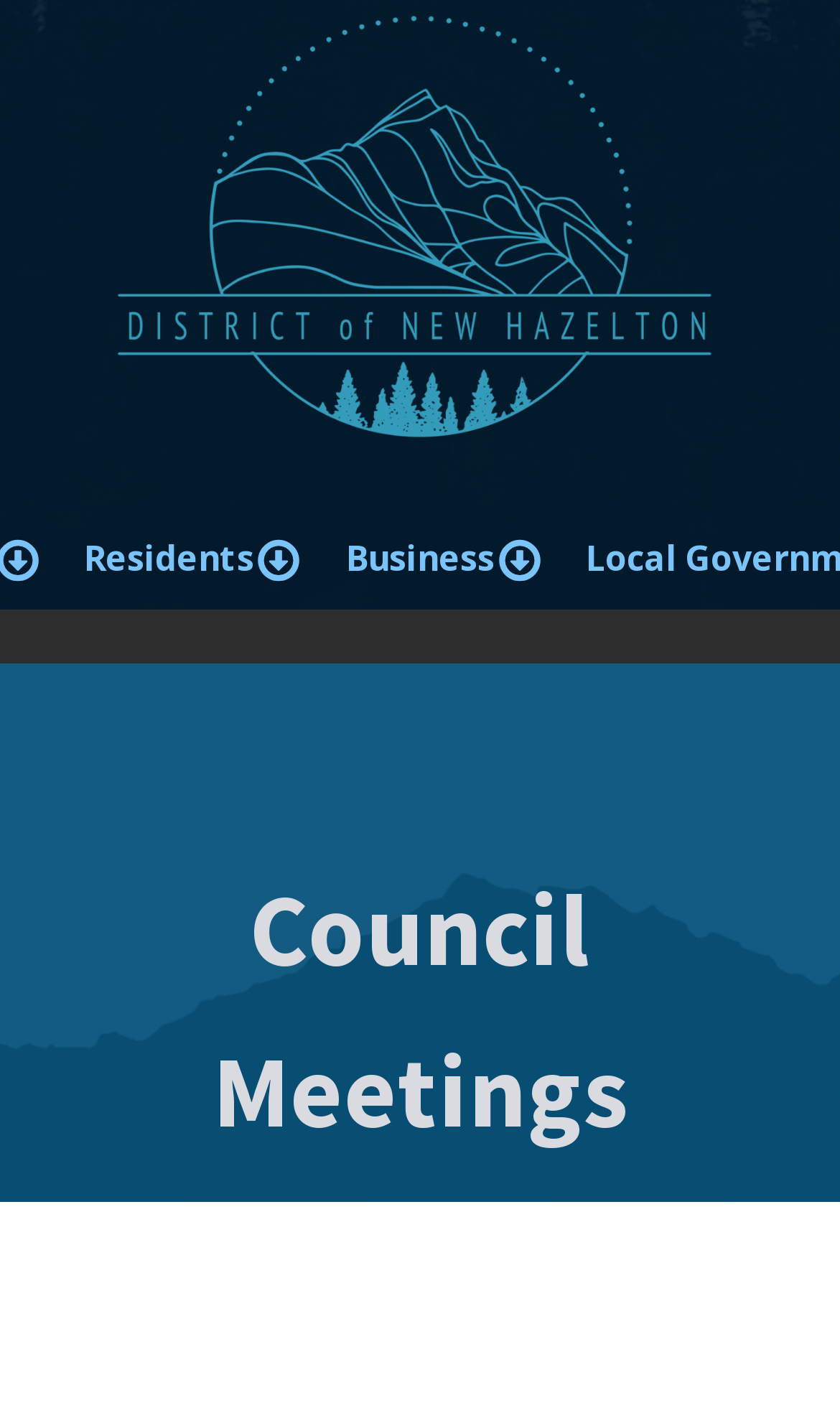What is the second menu item? Using the information from the screenshot, answer with a single word or phrase.

Business